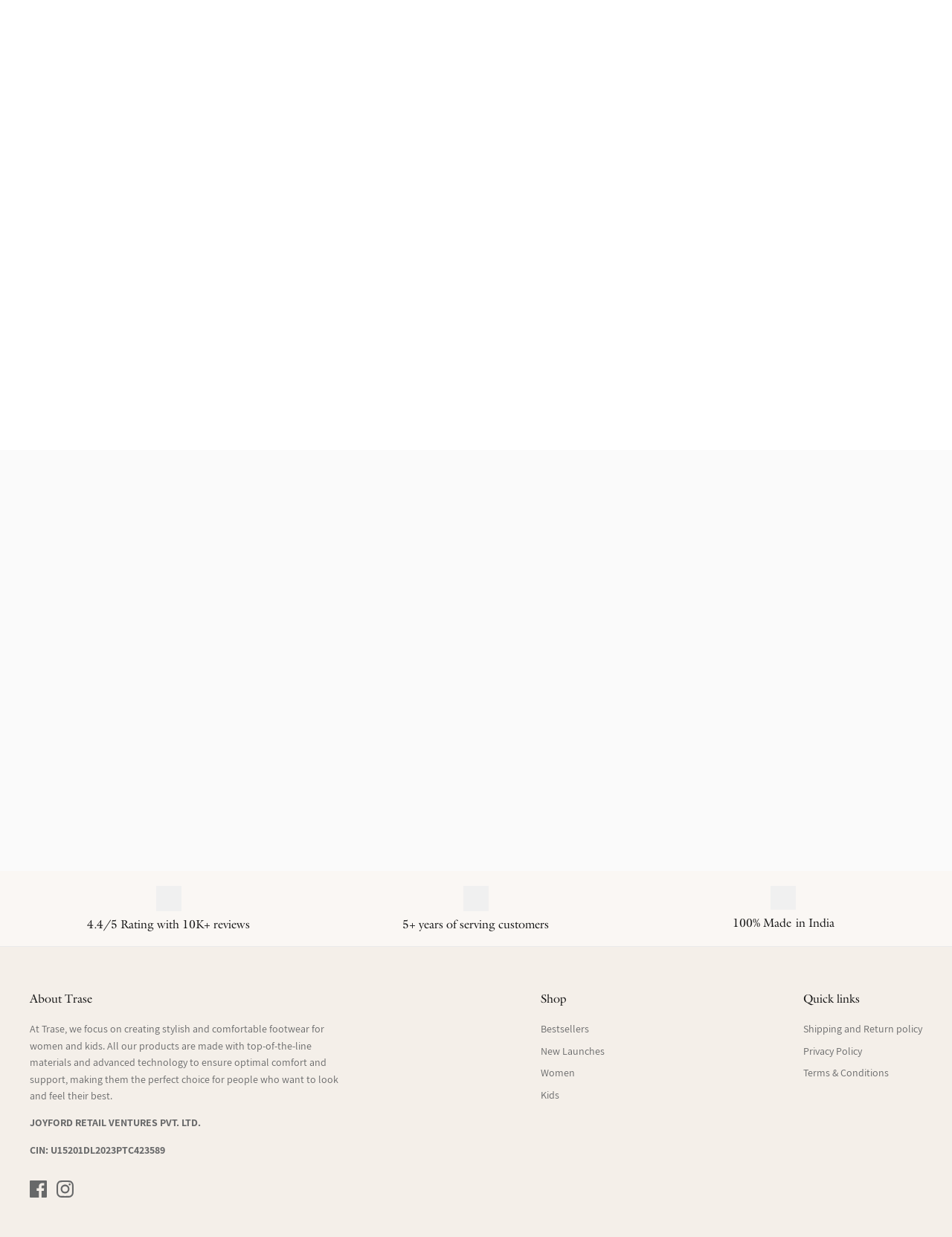Answer this question using a single word or a brief phrase:
What is the rating of the 'Unisex Kids Lightweight Sports Shoes'?

4.54 stars